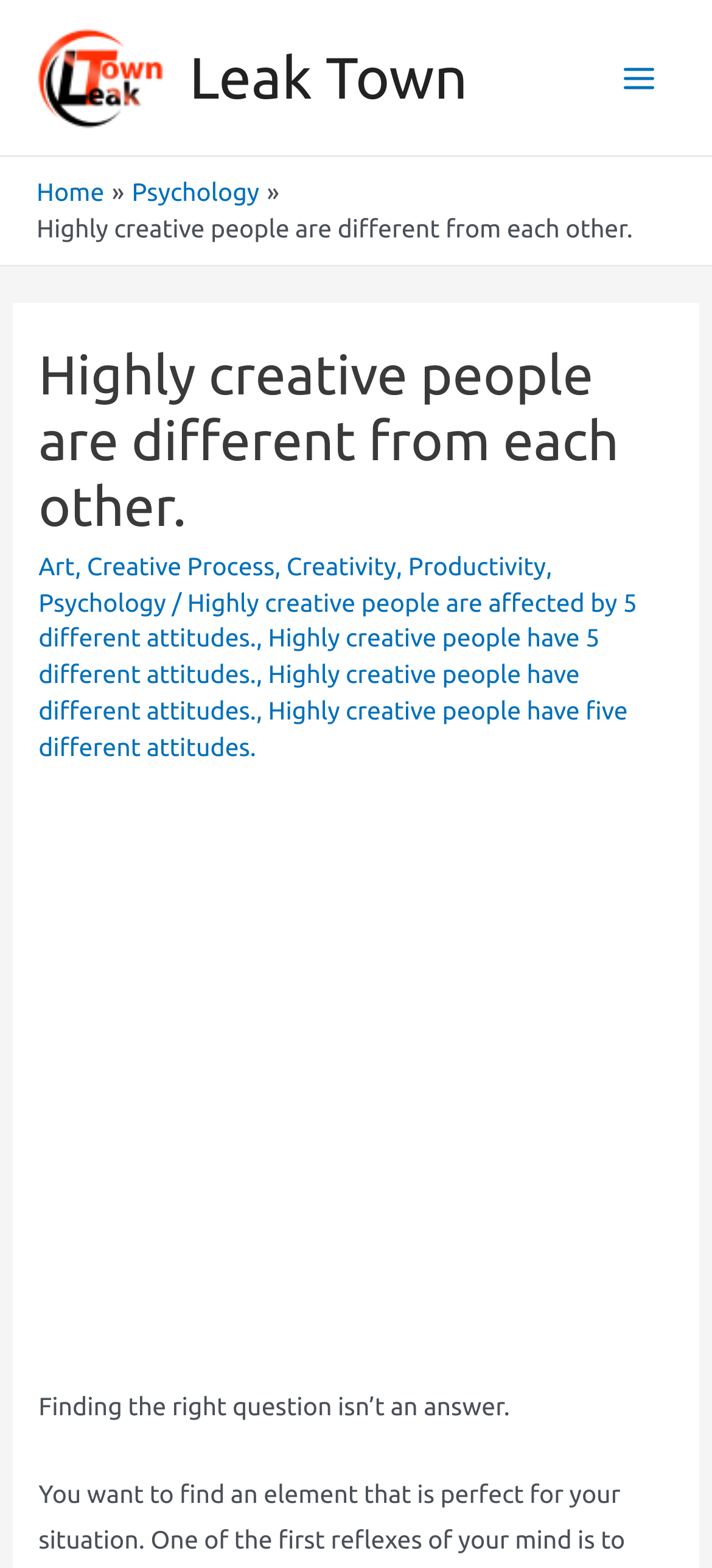What is the relationship between 'Highly creative people are different from each other' and 'Finding the right question isn’t an answer'?
Use the information from the screenshot to give a comprehensive response to the question.

These two sentences seem to be related ideas, as they both discuss the concept of creativity and problem-solving. The first sentence highlights the uniqueness of highly creative people, while the second sentence emphasizes the importance of asking the right questions.